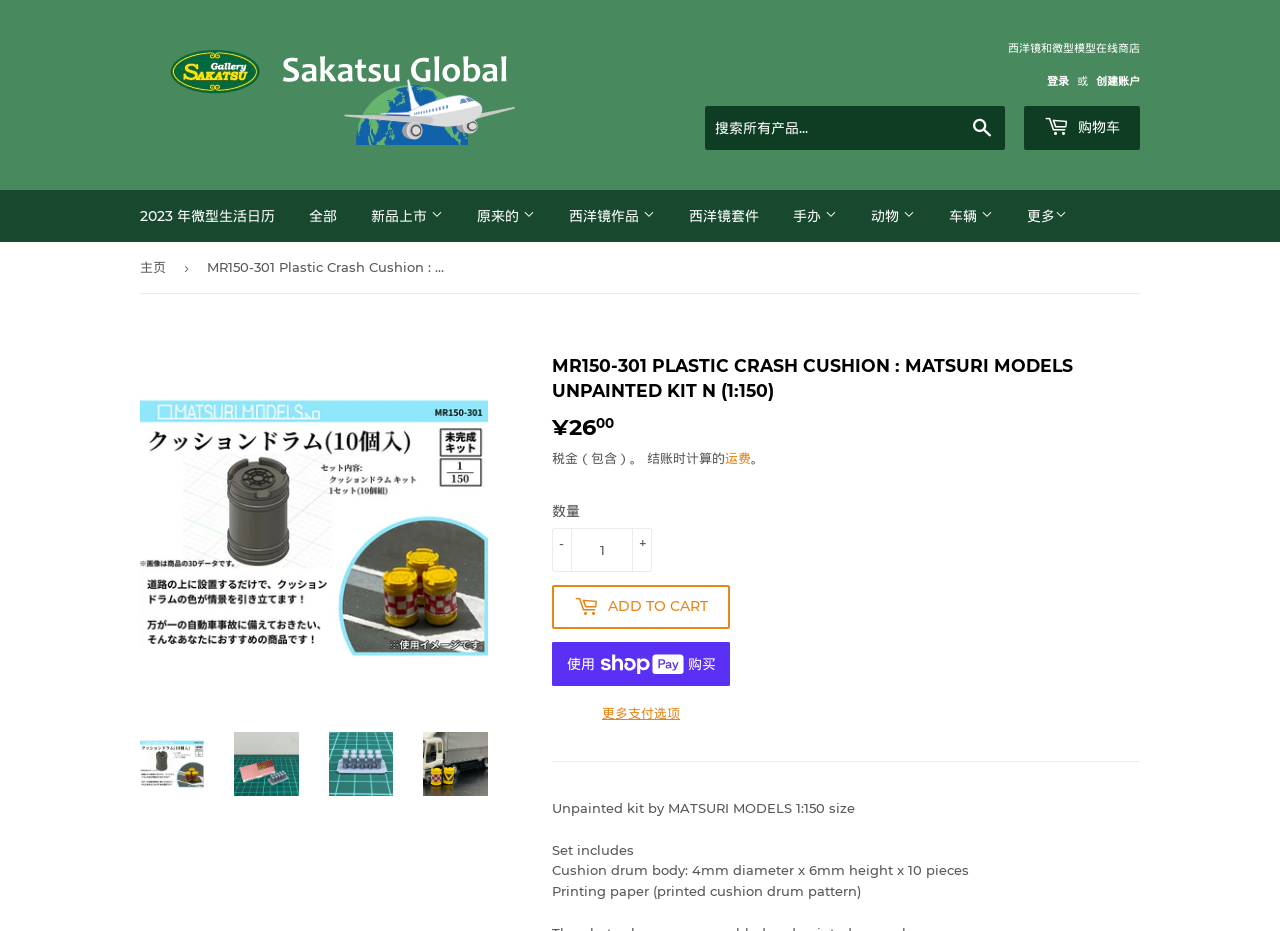Identify the bounding box coordinates of the HTML element based on this description: "Power supplies and Battery boxes".

[0.55, 0.671, 0.791, 0.717]